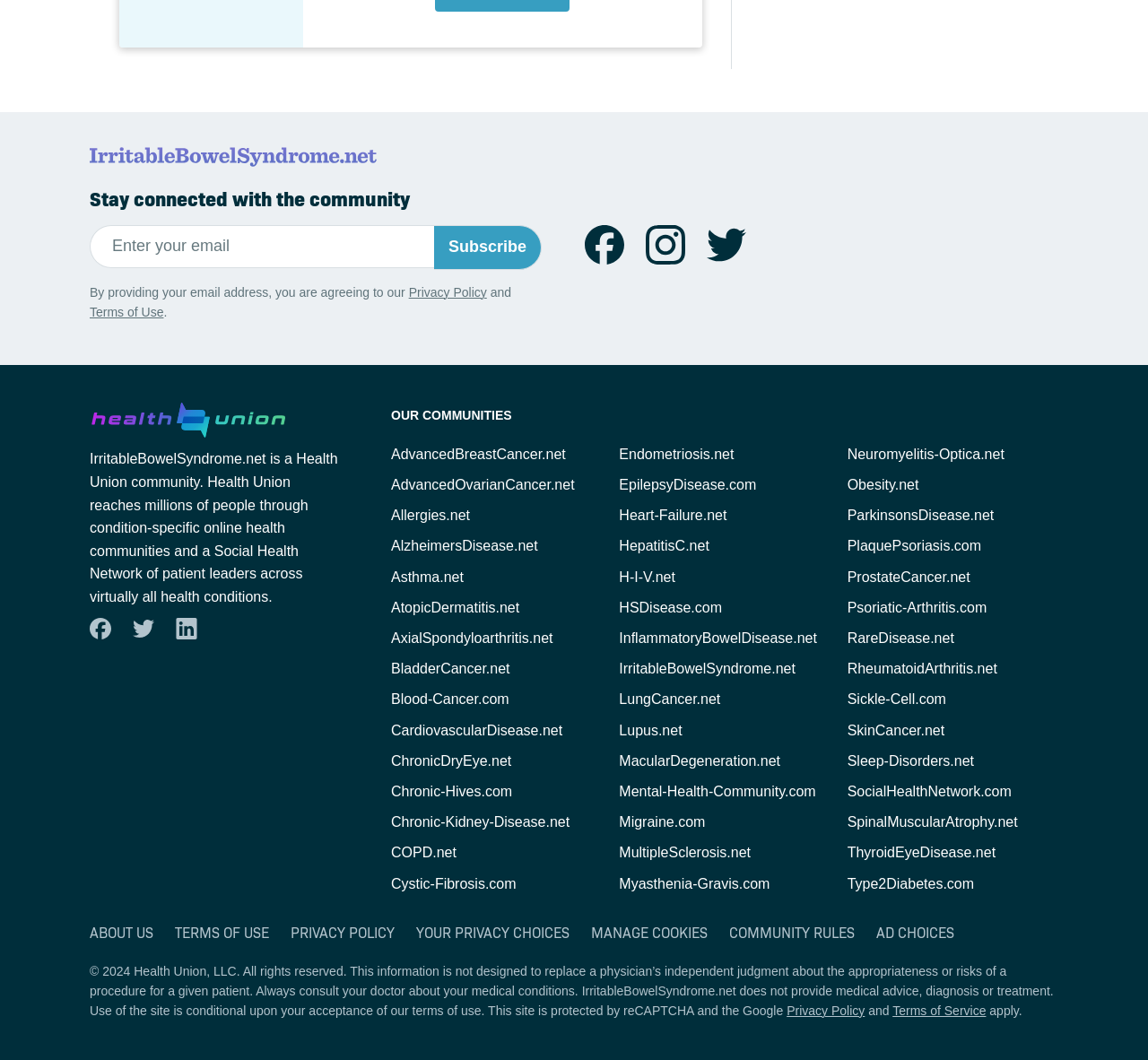Answer the question below in one word or phrase:
How many communities are listed on the webpage?

30